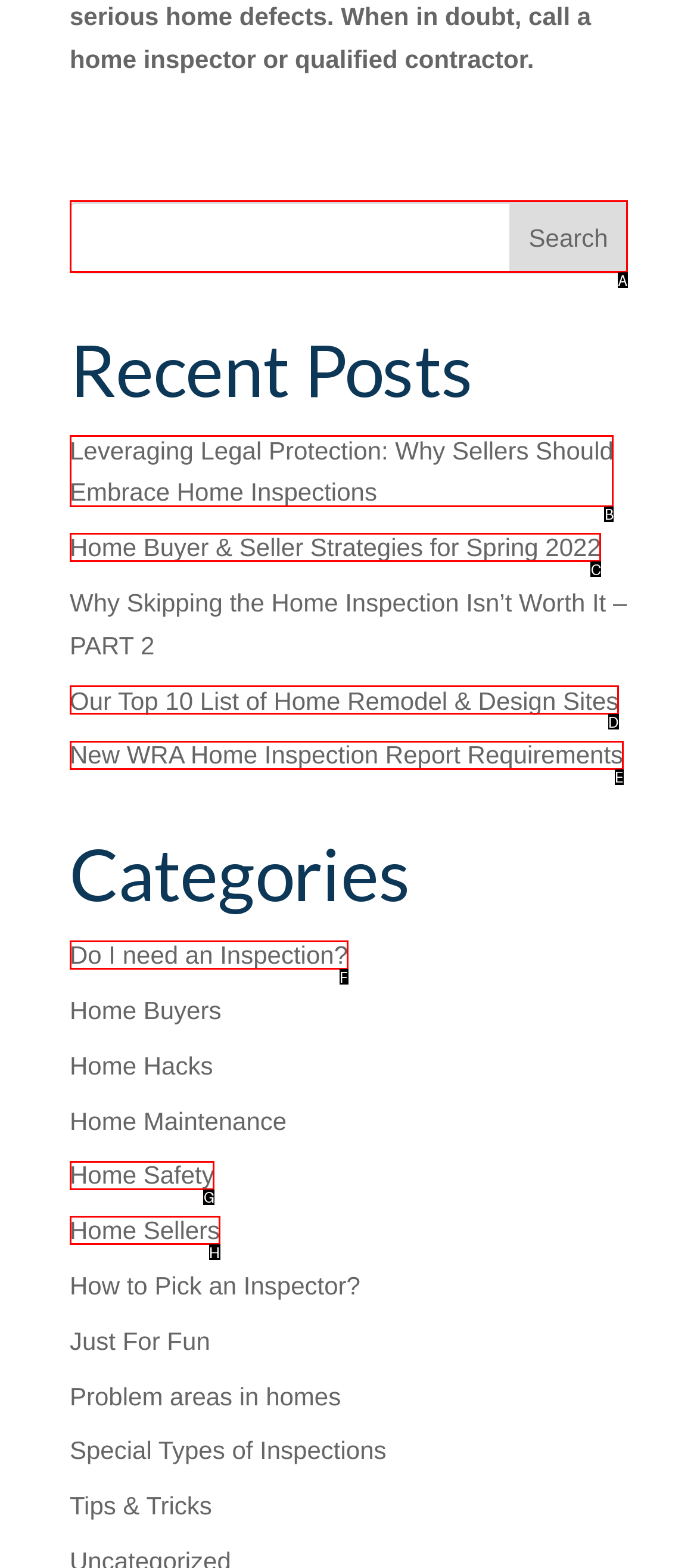Point out which UI element to click to complete this task: search for something
Answer with the letter corresponding to the right option from the available choices.

A